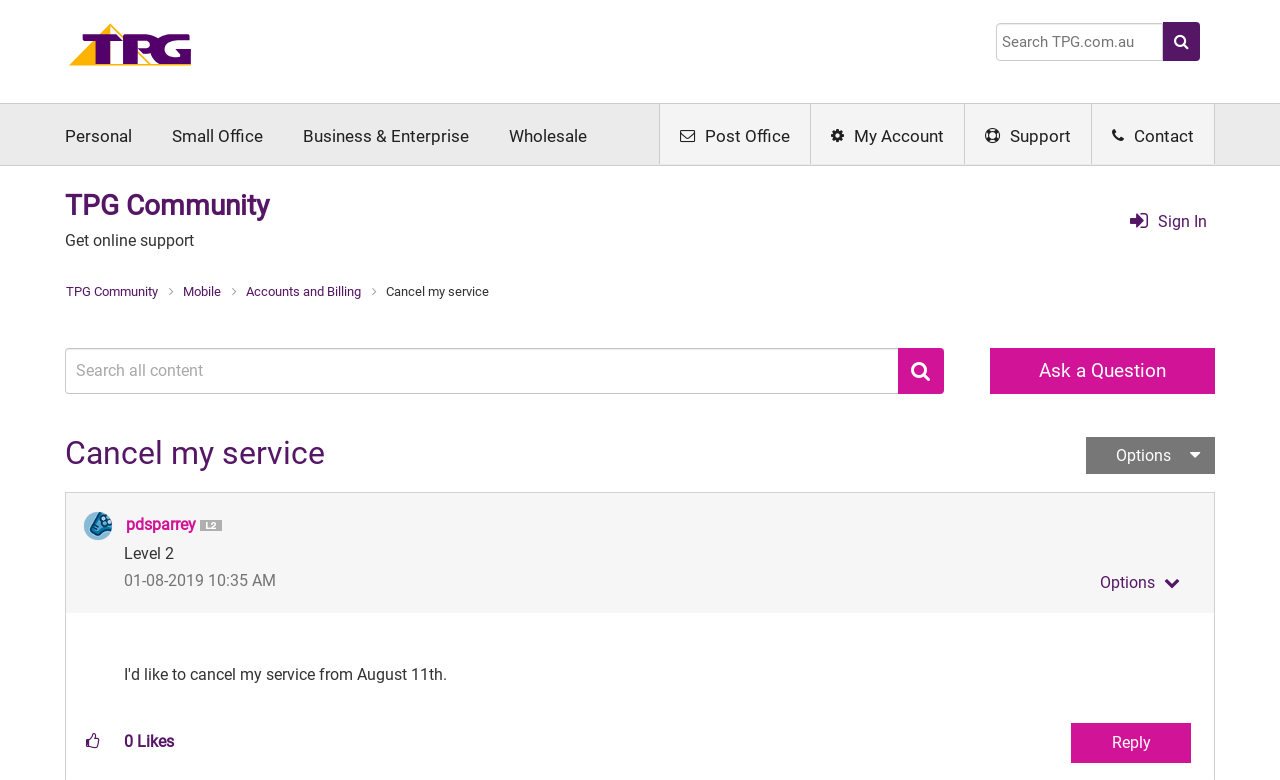Determine the bounding box coordinates of the element's region needed to click to follow the instruction: "Search for something". Provide these coordinates as four float numbers between 0 and 1, formatted as [left, top, right, bottom].

[0.778, 0.029, 0.909, 0.078]